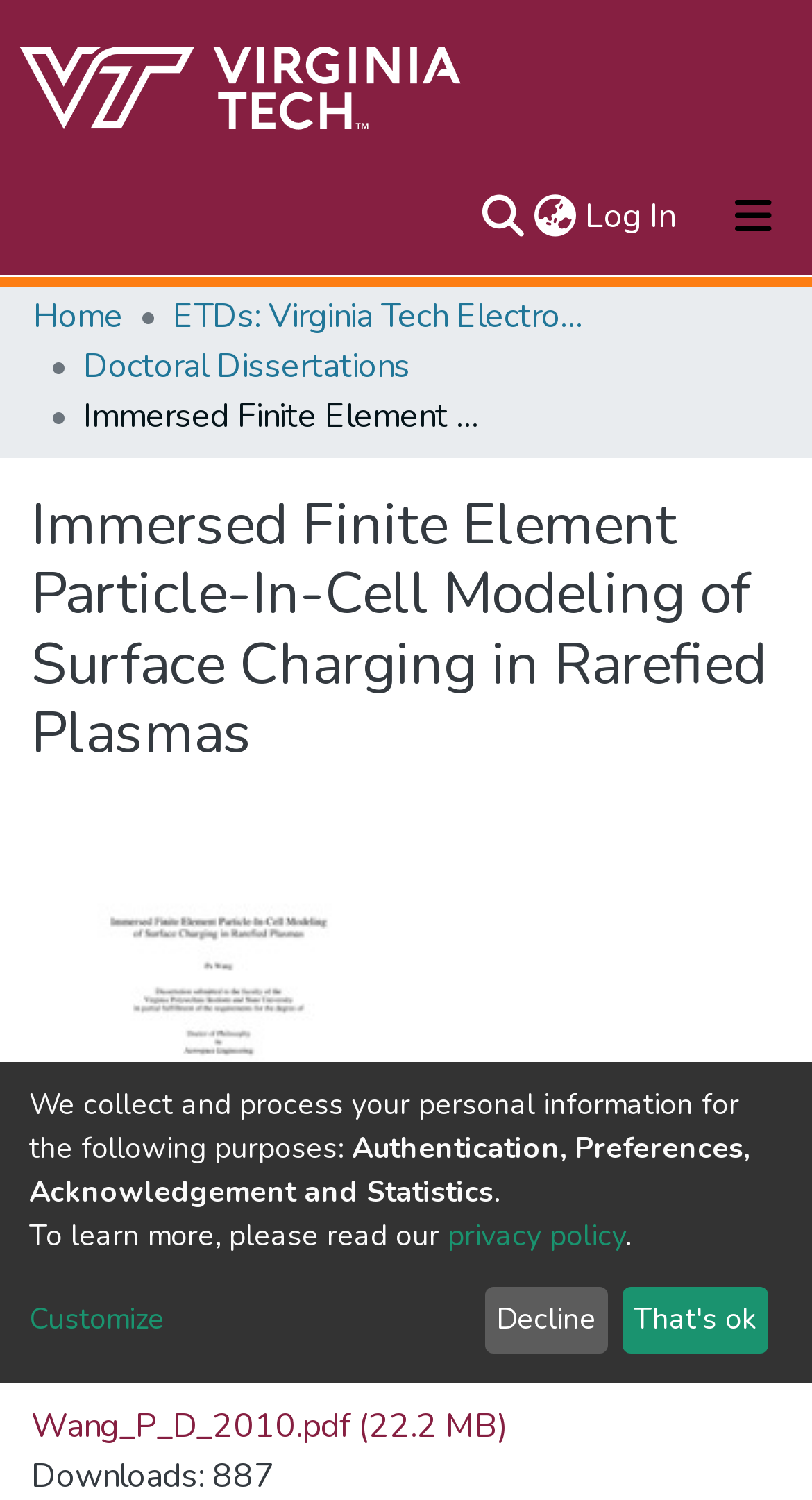Identify the bounding box coordinates for the element that needs to be clicked to fulfill this instruction: "Toggle navigation". Provide the coordinates in the format of four float numbers between 0 and 1: [left, top, right, bottom].

[0.856, 0.117, 1.0, 0.172]